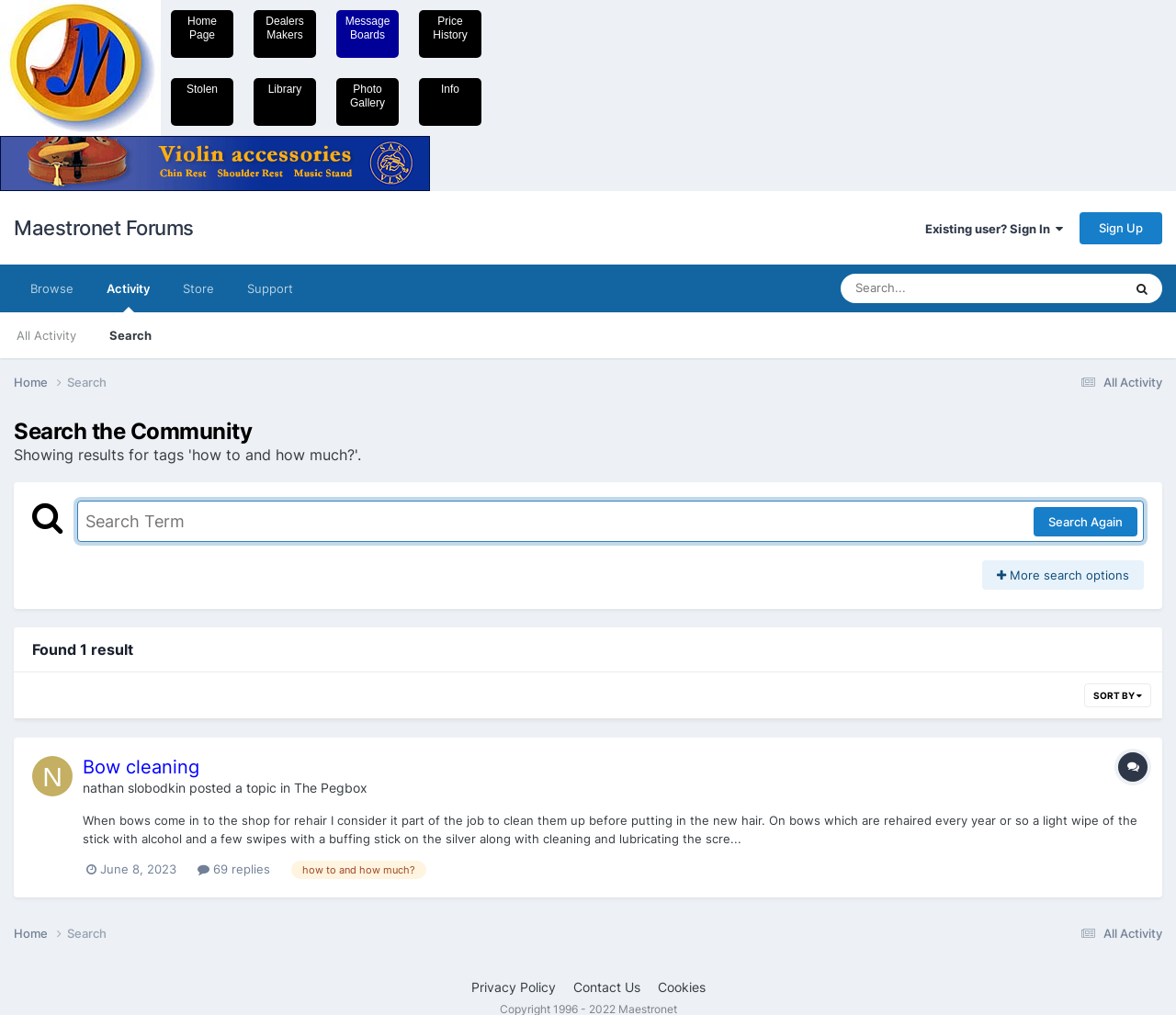Show the bounding box coordinates for the HTML element as described: "parent_node: Everywhere aria-label="Search"".

[0.954, 0.27, 0.988, 0.299]